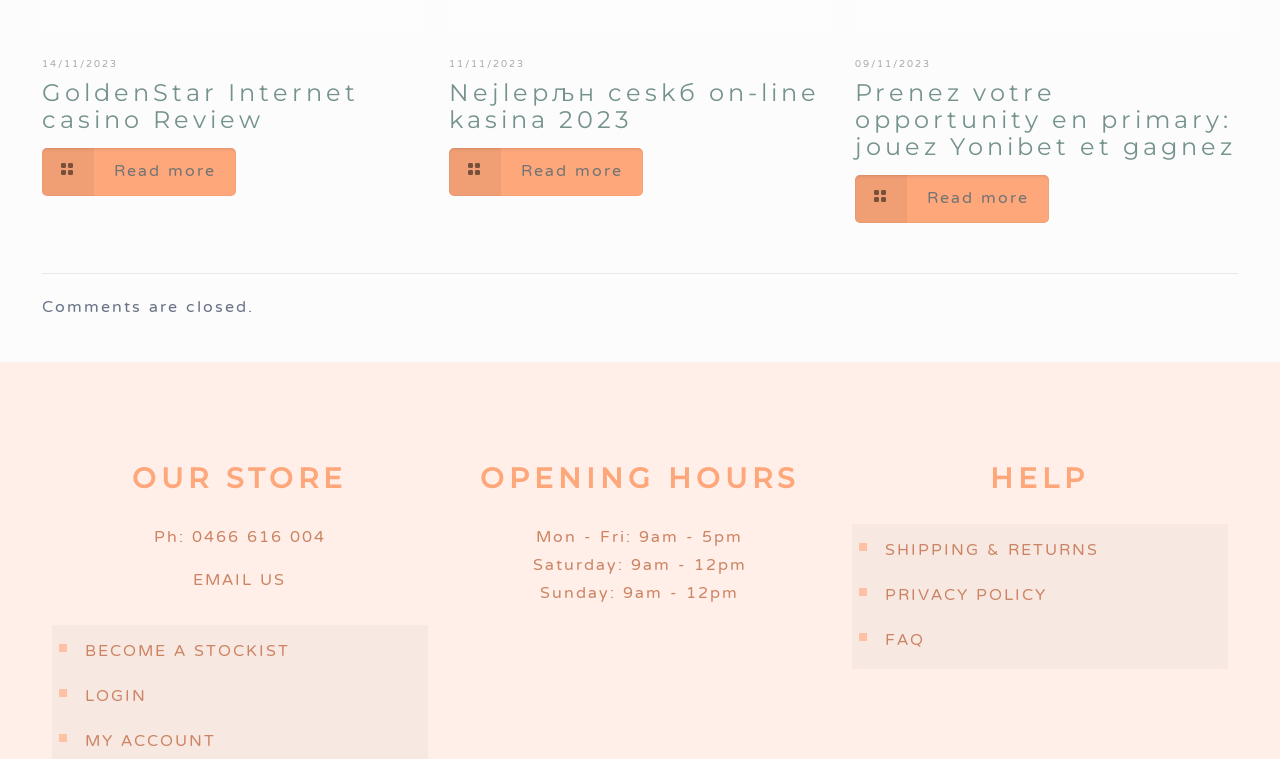What is the phone number listed on the webpage?
Using the image as a reference, answer the question in detail.

The phone number is located in the complementary element with ID 227, and it is specified as '0466 616 004' in the link element with ID 527.